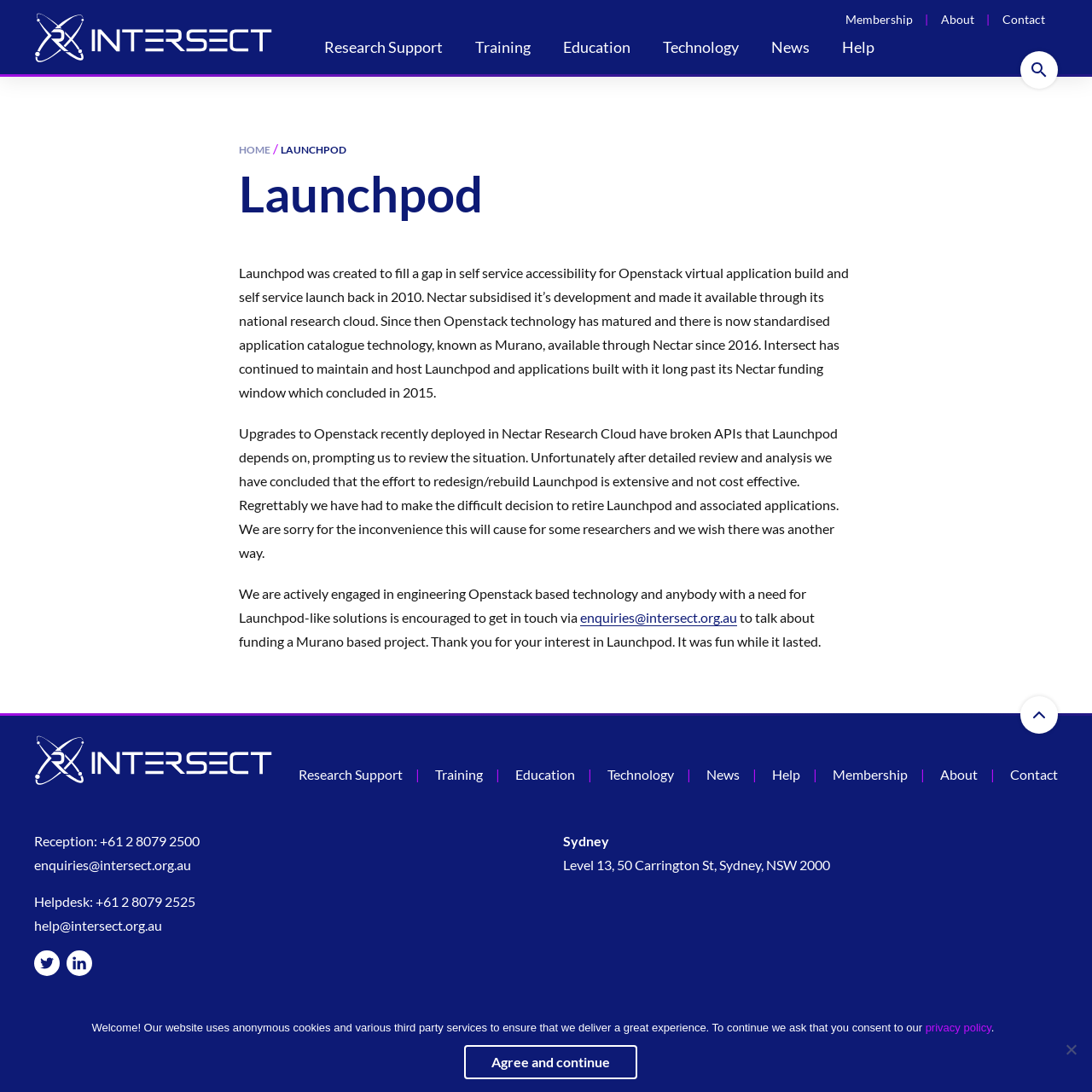Show the bounding box coordinates of the region that should be clicked to follow the instruction: "Click the Help link."

[0.771, 0.034, 0.801, 0.055]